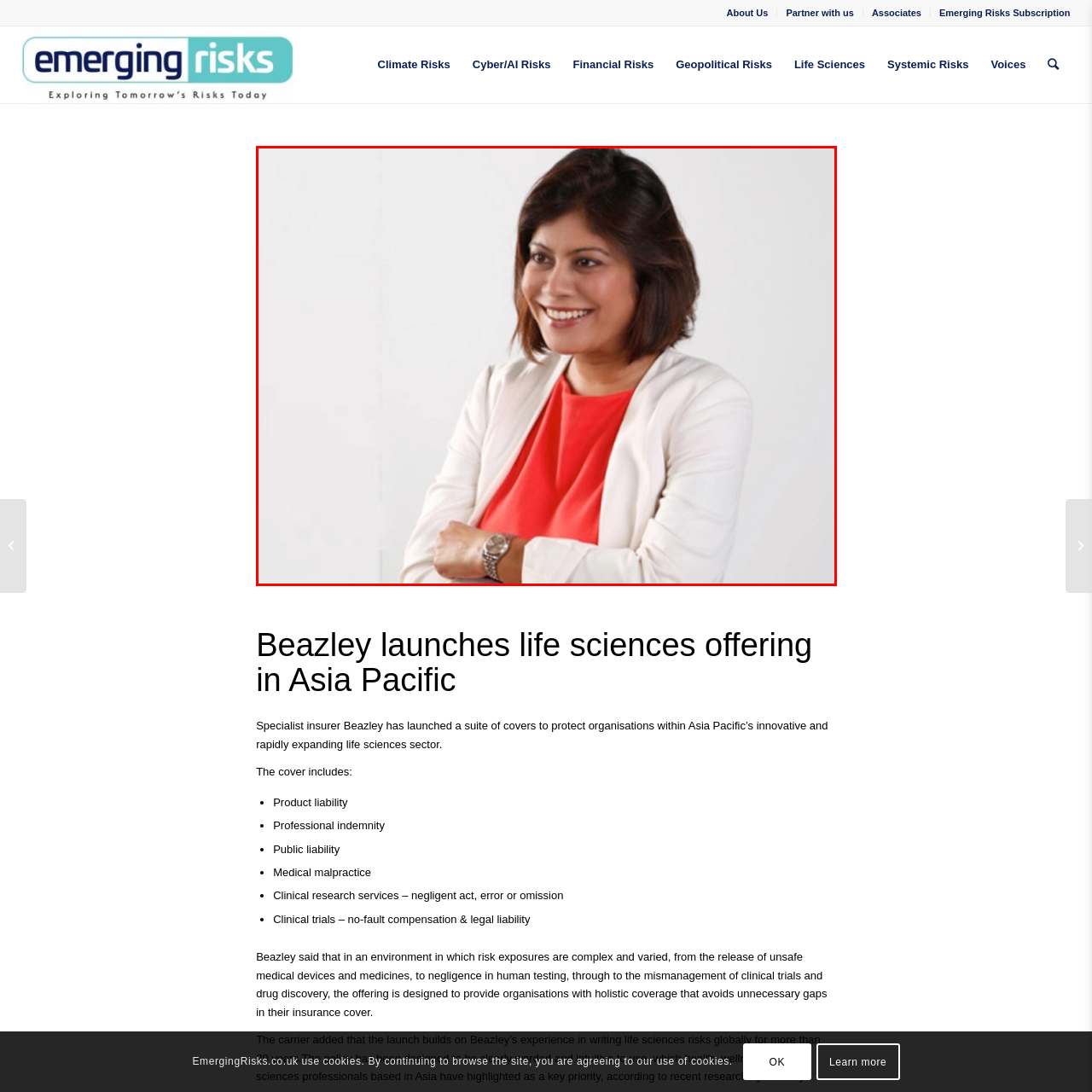Focus on the highlighted area in red, What is the background color of the image? Answer using a single word or phrase.

White